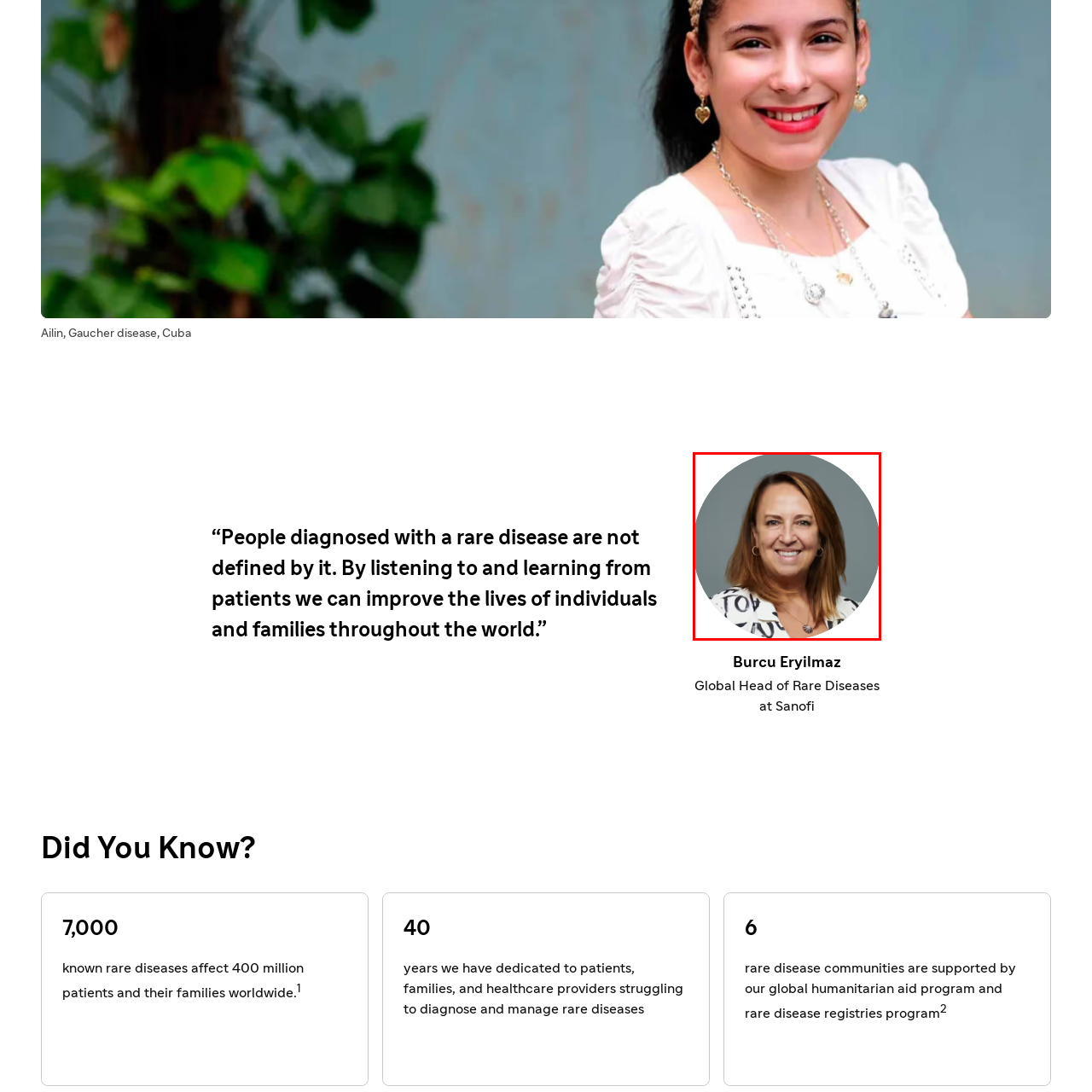Give a detailed account of the picture within the red bounded area.

This image features Burcu Eryilmaz, who serves as the Global Head of Rare Diseases at Sanofi. Eryilmaz is depicted with a warm and confident smile, reflecting her commitment to improving the lives of individuals and families affected by rare diseases. Her professional attire suggests a strong and approachable leader, while her engaging demeanor conveys a message of hope and support to the rare disease community. This portrait highlights her pivotal role in listening to patients and advocating for their needs on a global scale, reinforcing the mission to enhance the quality of life for those impacted by rare conditions.